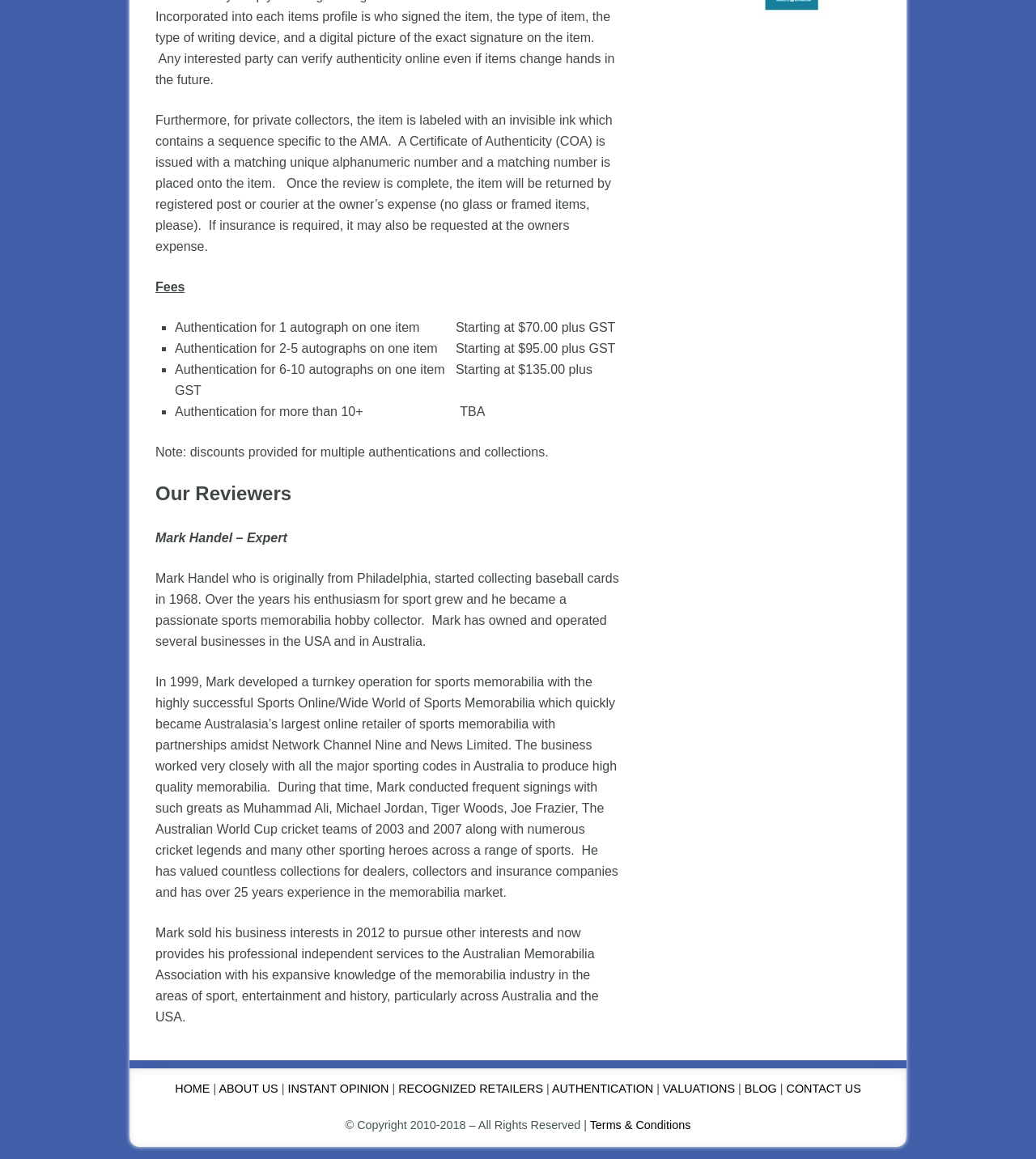Find the bounding box coordinates for the area that must be clicked to perform this action: "Click the 'Terms & Conditions' link".

[0.569, 0.965, 0.667, 0.976]